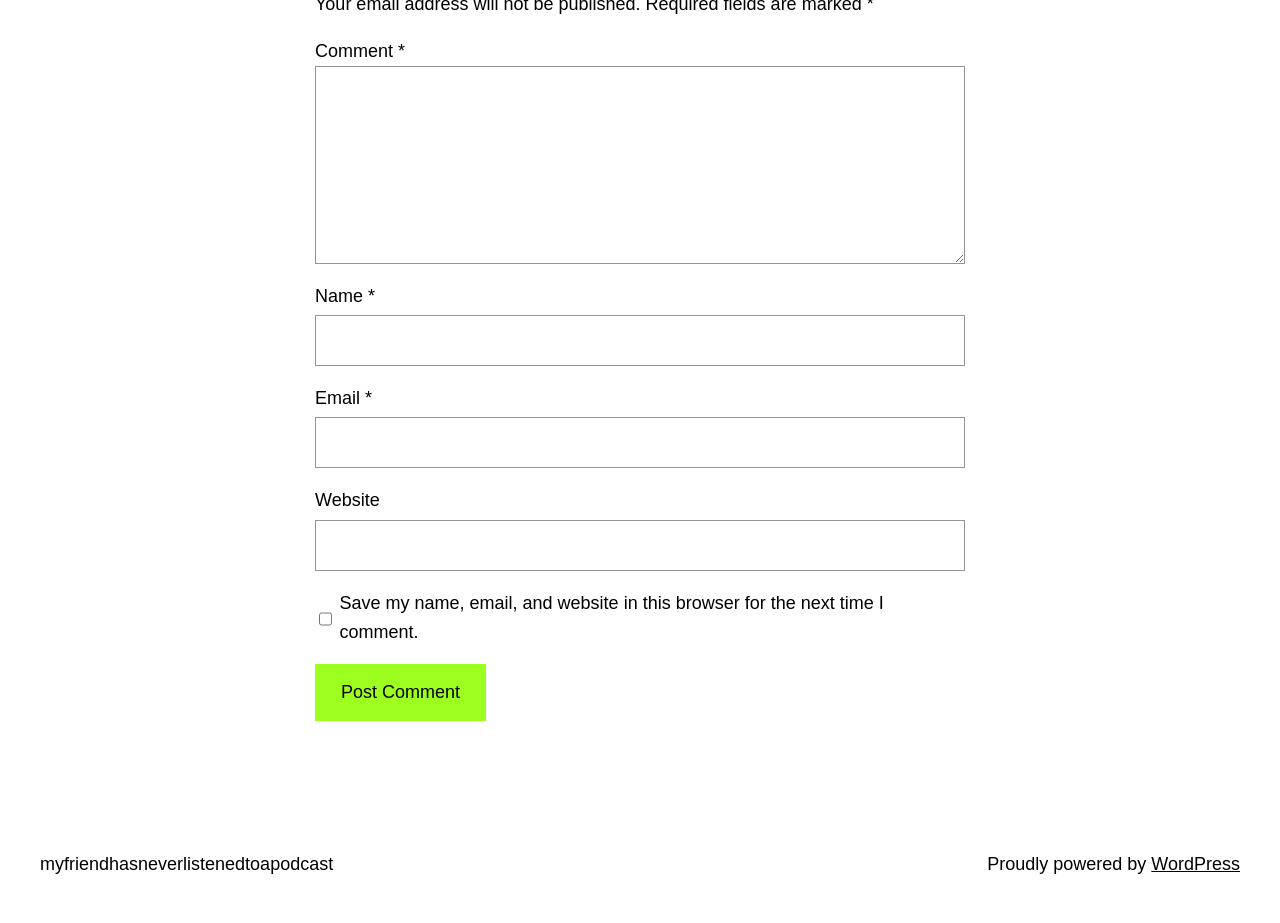Bounding box coordinates are specified in the format (top-left x, top-left y, bottom-right x, bottom-right y). All values are floating point numbers bounded between 0 and 1. Please provide the bounding box coordinate of the region this sentence describes: WordPress

[0.899, 0.926, 0.969, 0.947]